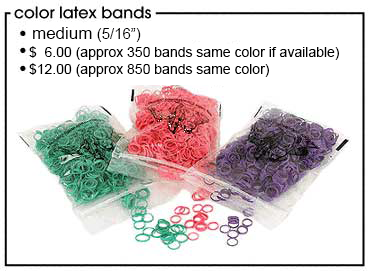What are the colors of the latex bands featured?
Please give a detailed answer to the question using the information shown in the image.

The caption highlights the vibrant colors of the latex bands, specifically mentioning pink, green, and purple, which are neatly organized for easy viewing, making it possible to identify the featured colors.